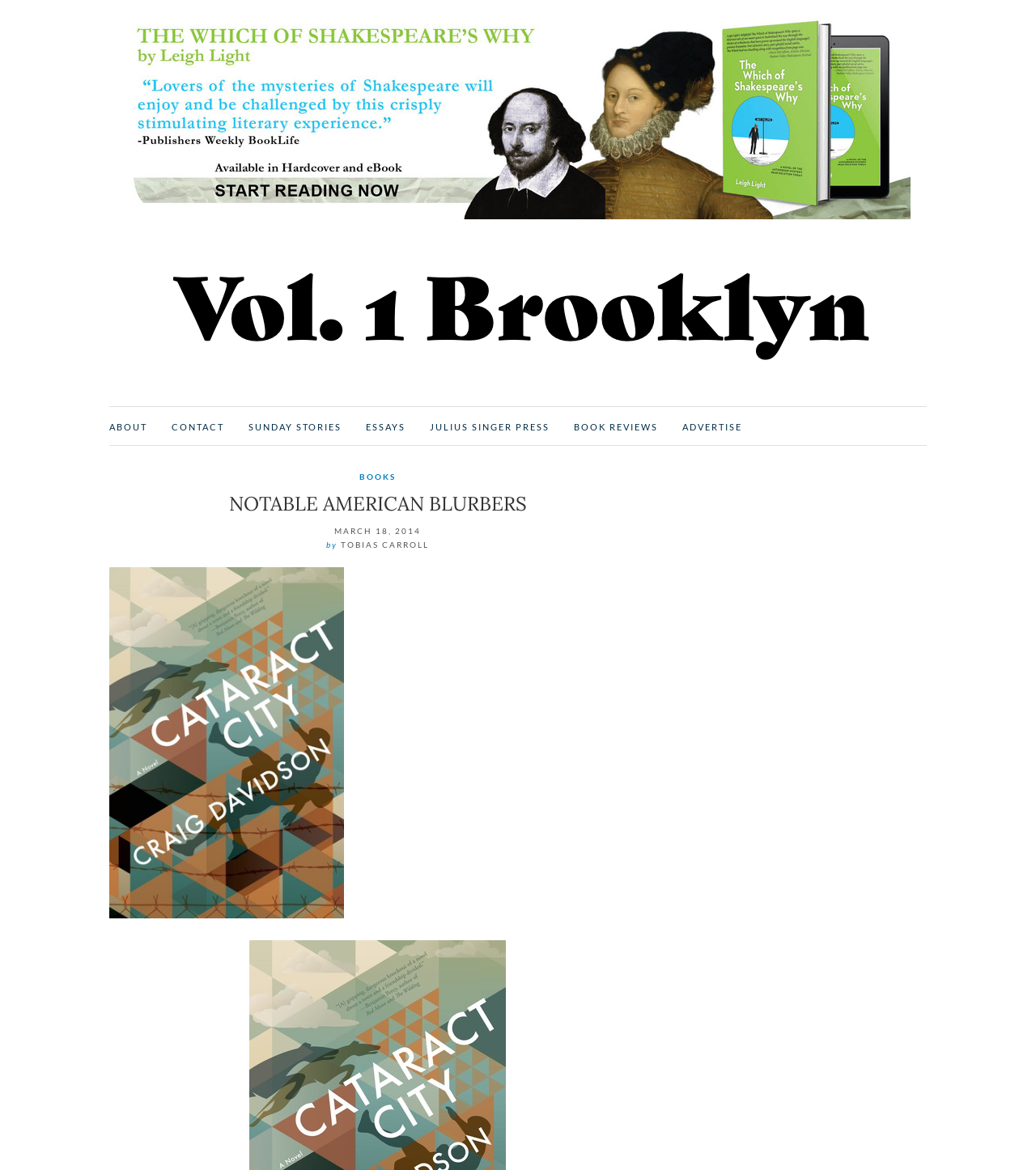Locate the UI element described by Book Reviews and provide its bounding box coordinates. Use the format (top-left x, top-left y, bottom-right x, bottom-right y) with all values as floating point numbers between 0 and 1.

[0.554, 0.359, 0.635, 0.371]